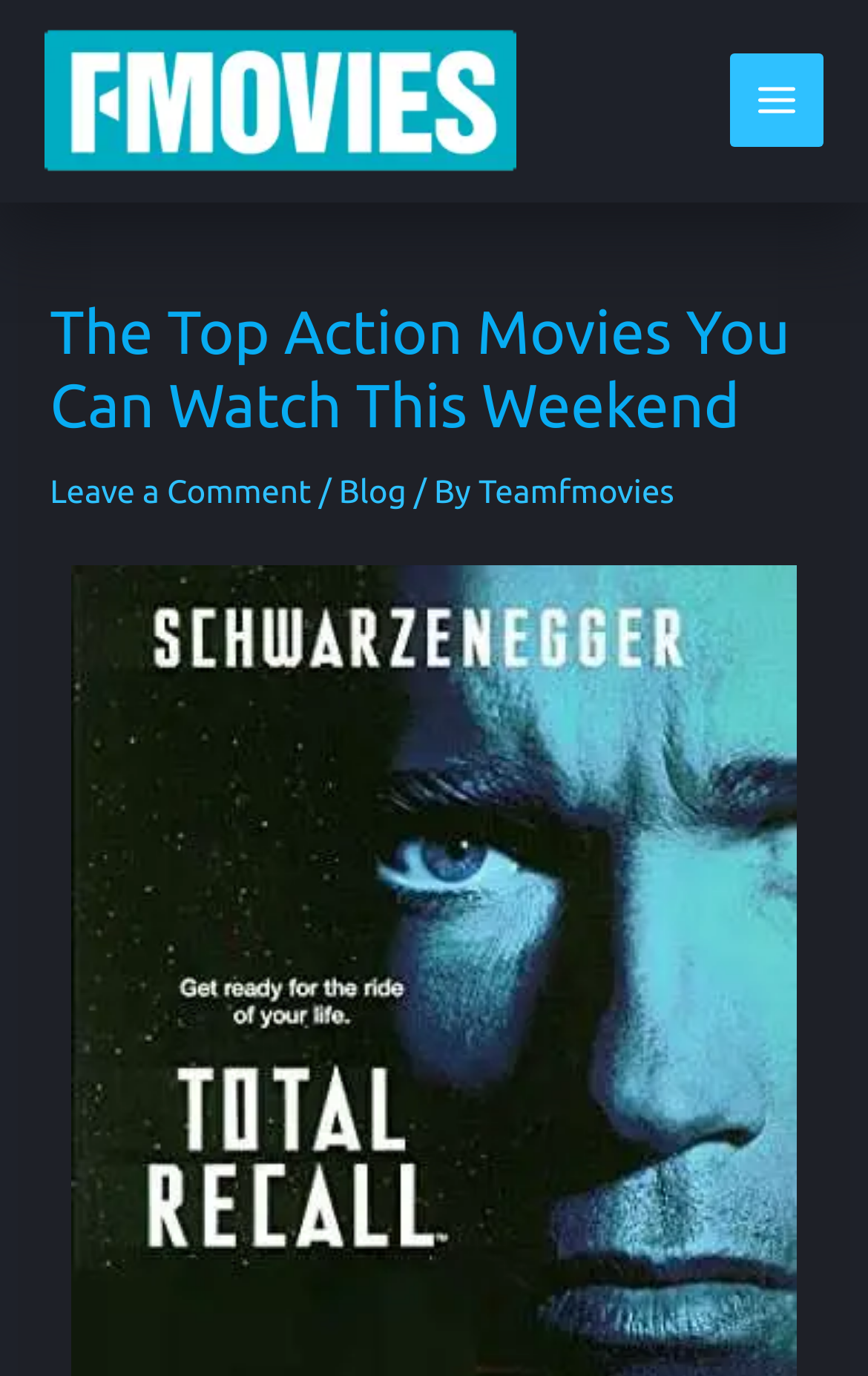Detail the features and information presented on the webpage.

The webpage is about action movies and appears to be a blog or article page. At the top left, there is a logo image with the text "Fmovies" next to it, which is also a link. Below the logo, there is a main menu button on the top right corner. 

The main content of the page is headed by a large title "The Top Action Movies You Can Watch This Weekend" which is centered at the top of the page. Below the title, there are three links in a row: "Leave a Comment", "Blog", and "Teamfmovies", separated by forward slashes. 

There is no other notable content or images on the page, except for a small icon image next to the main menu button. The overall layout is simple, with a focus on the main title and the links below it.